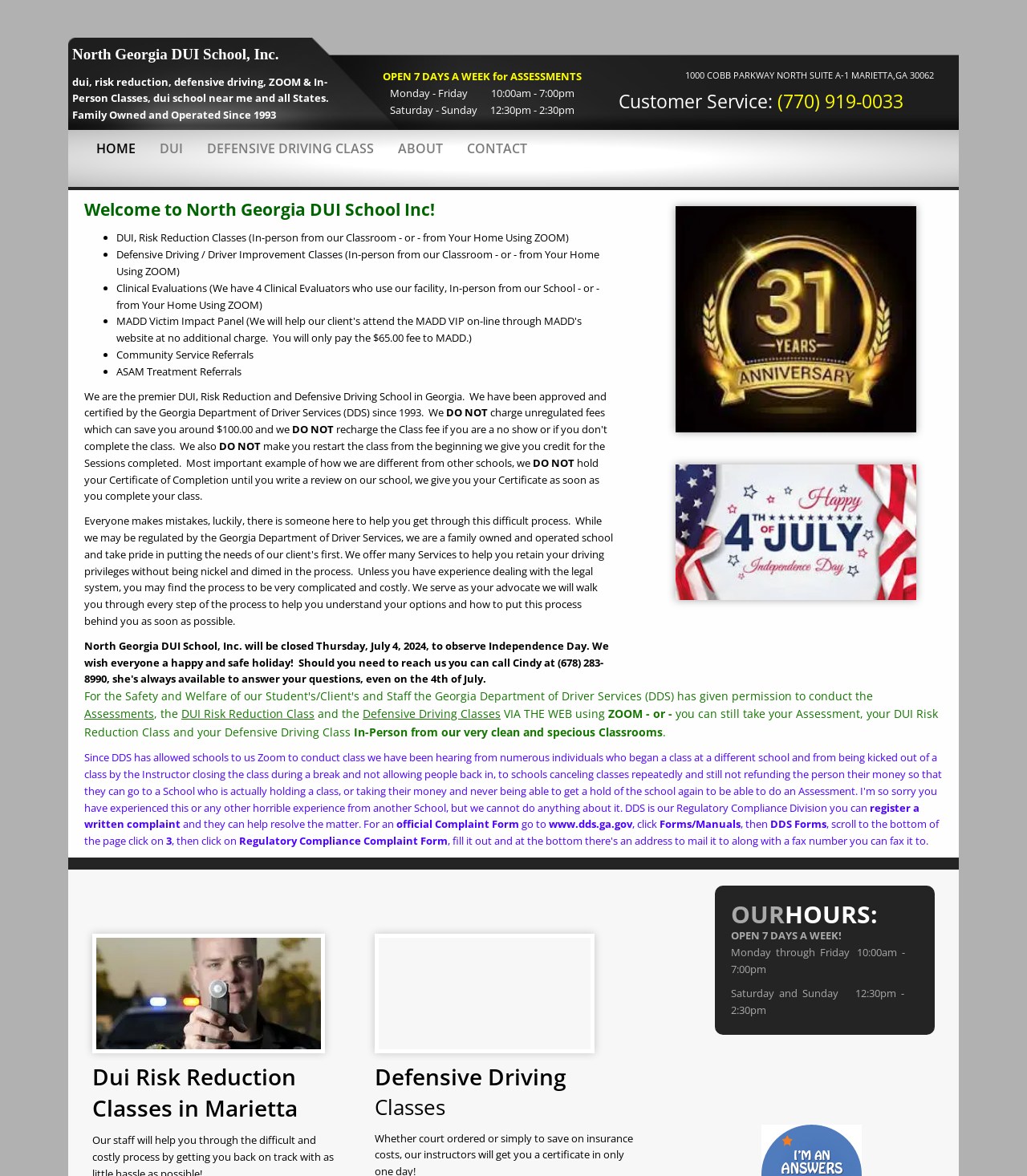Find the bounding box coordinates of the element to click in order to complete the given instruction: "Click the 'CONTACT' link."

[0.447, 0.114, 0.521, 0.138]